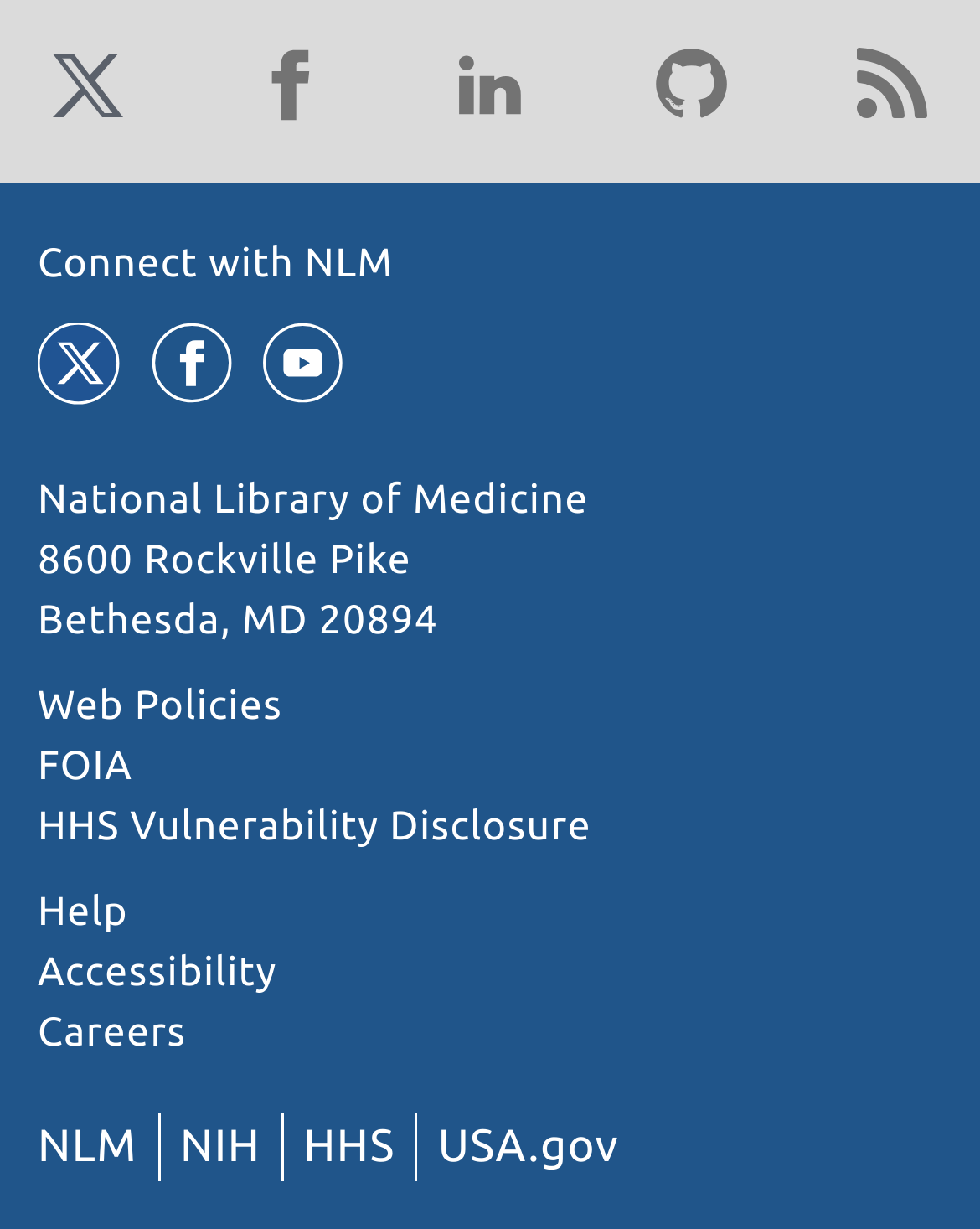Examine the image and give a thorough answer to the following question:
What is the name of the library?

I determined the answer by looking at the static text element with the bounding box coordinates [0.038, 0.389, 0.601, 0.426], which contains the text 'National Library of Medicine'.